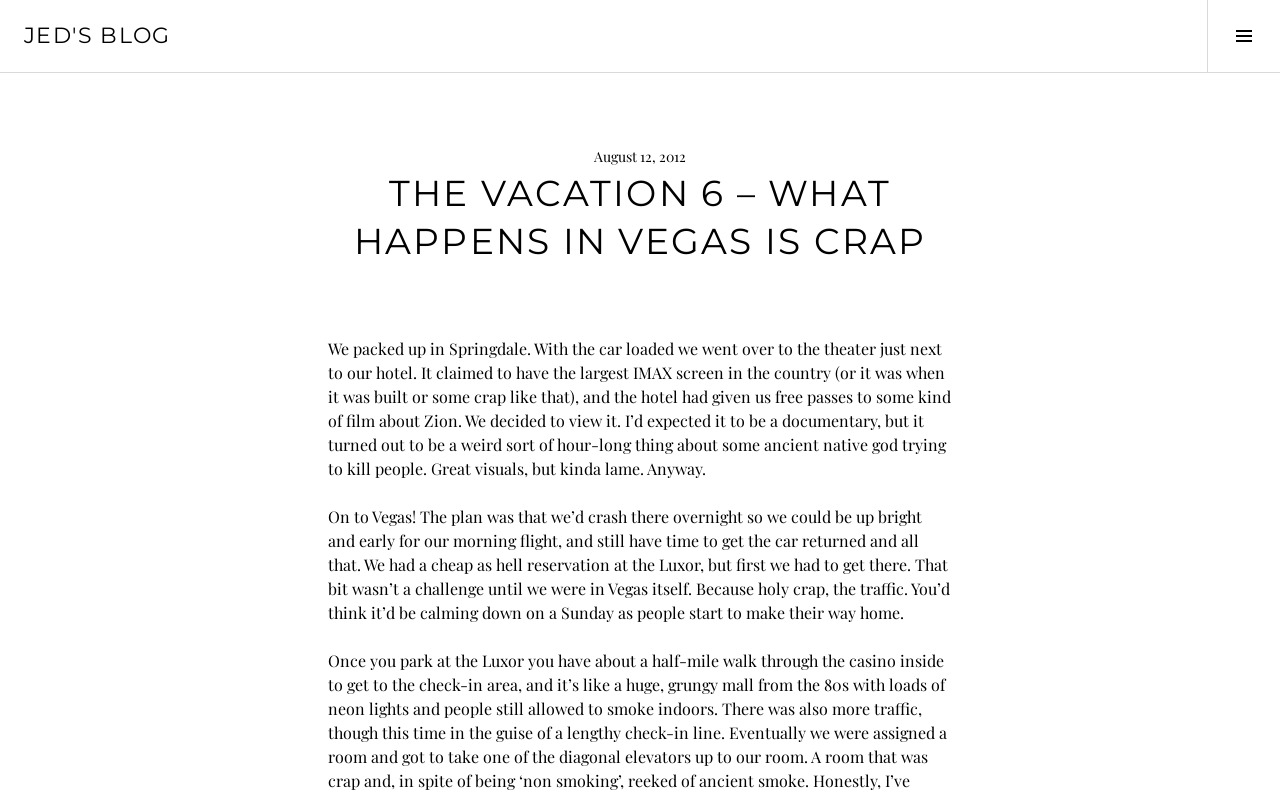What is the type of screen mentioned in the blog post?
Use the image to answer the question with a single word or phrase.

IMAX